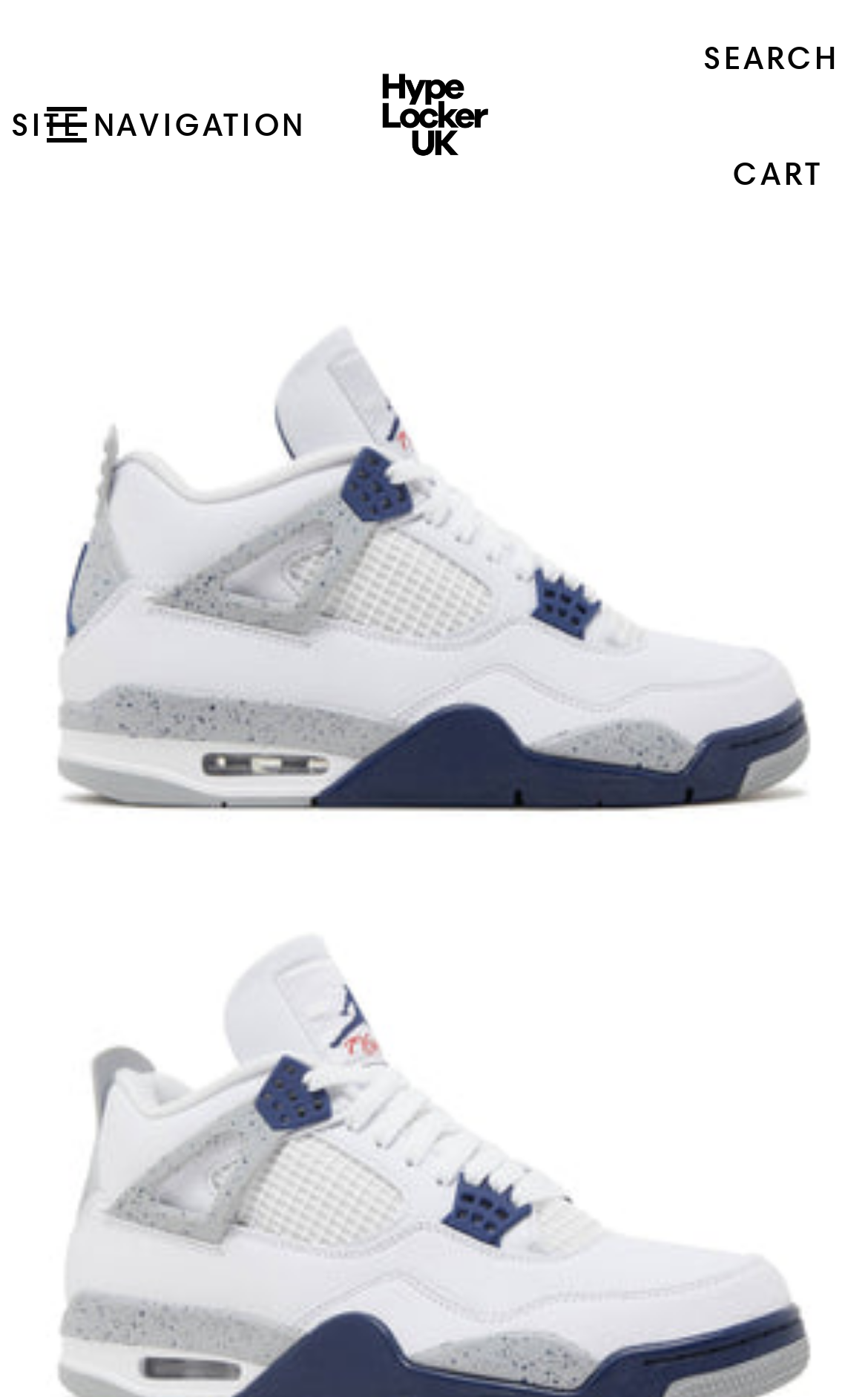For the element described, predict the bounding box coordinates as (top-left x, top-left y, bottom-right x, bottom-right y). All values should be between 0 and 1. Element description: Cart

[0.845, 0.083, 0.987, 0.165]